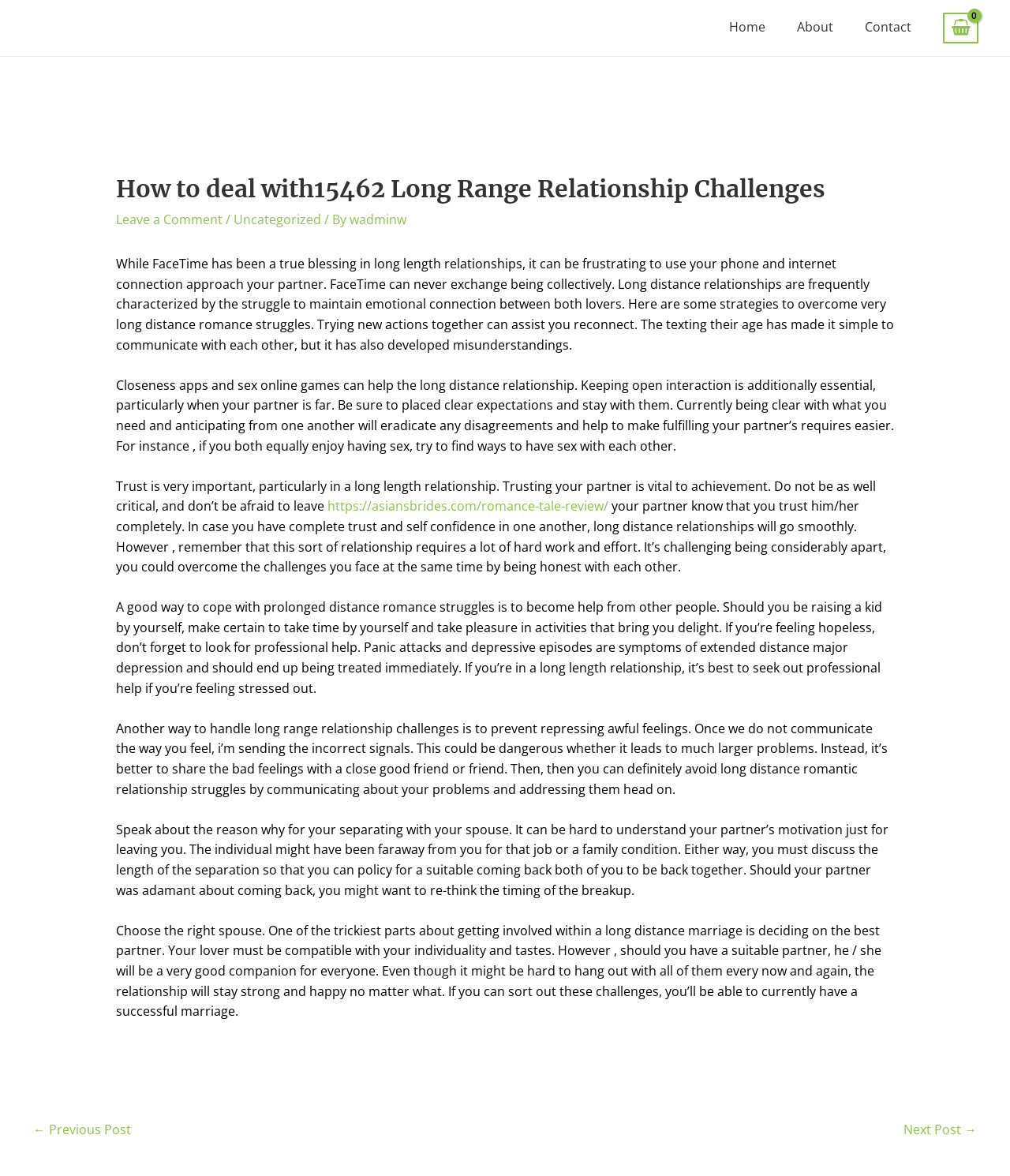Please give a concise answer to this question using a single word or phrase: 
What is the purpose of the 'Site Navigation: Main Menu' section?

To navigate the website